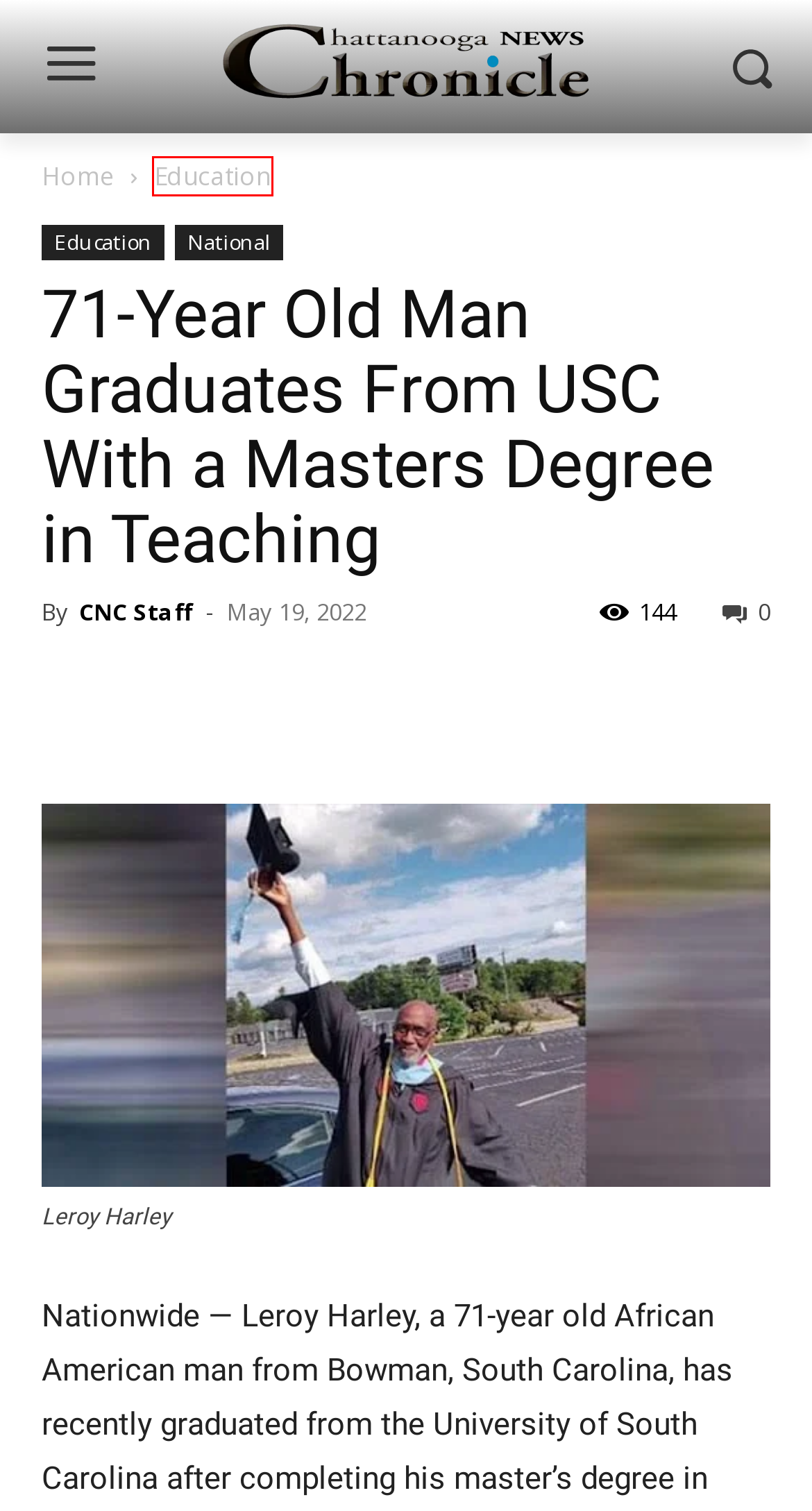Look at the screenshot of a webpage where a red rectangle bounding box is present. Choose the webpage description that best describes the new webpage after clicking the element inside the red bounding box. Here are the candidates:
A. Chattanooga News Chronicle
B. National Archives - Chattanooga News Chronicle
C. The Johnson Group Welcomes Teresa Caro as President - Chattanooga News Chronicle
D. Education Archives - Chattanooga News Chronicle
E. About Us - Chattanooga News Chronicle
F. Teaching Degree Archives - Chattanooga News Chronicle
G. SECTIONS Archives - Chattanooga News Chronicle
H. News, Local, Commentary & More - Chattanooga News Chronicle

D